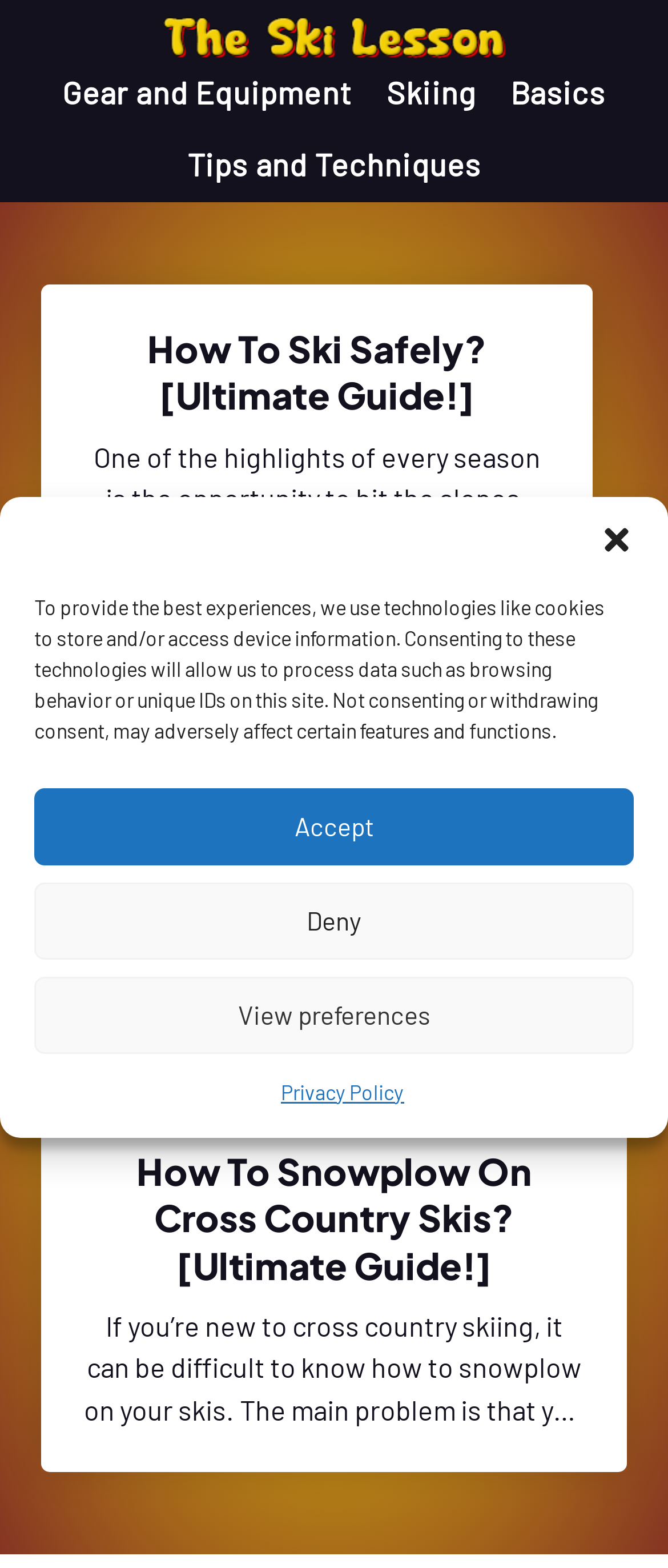Identify the bounding box coordinates of the specific part of the webpage to click to complete this instruction: "View the privacy policy".

[0.421, 0.683, 0.605, 0.709]